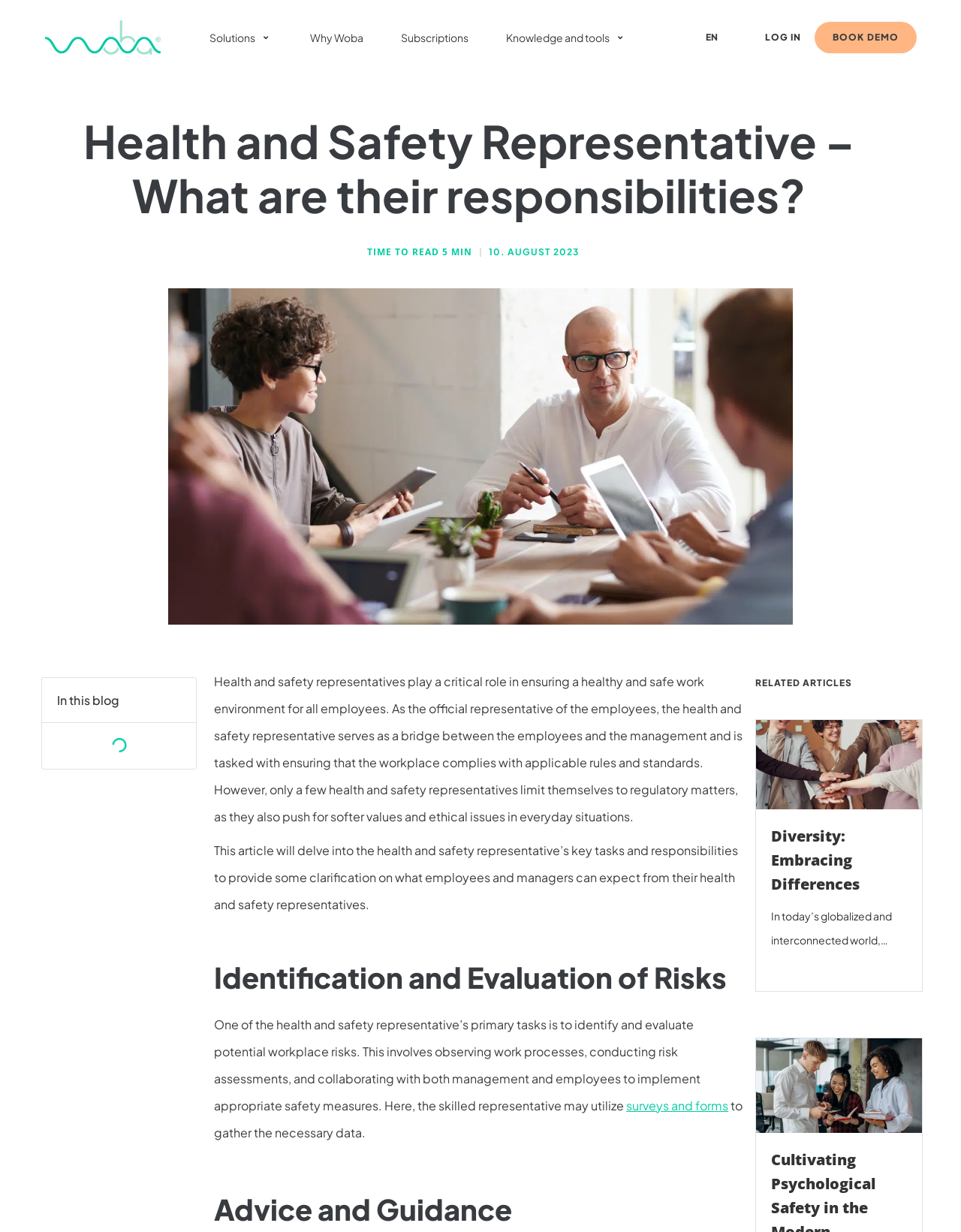Refer to the image and offer a detailed explanation in response to the question: What is the role of a health and safety representative?

According to the webpage, a health and safety representative serves as a bridge between the employees and the management, ensuring that the workplace complies with applicable rules and standards.